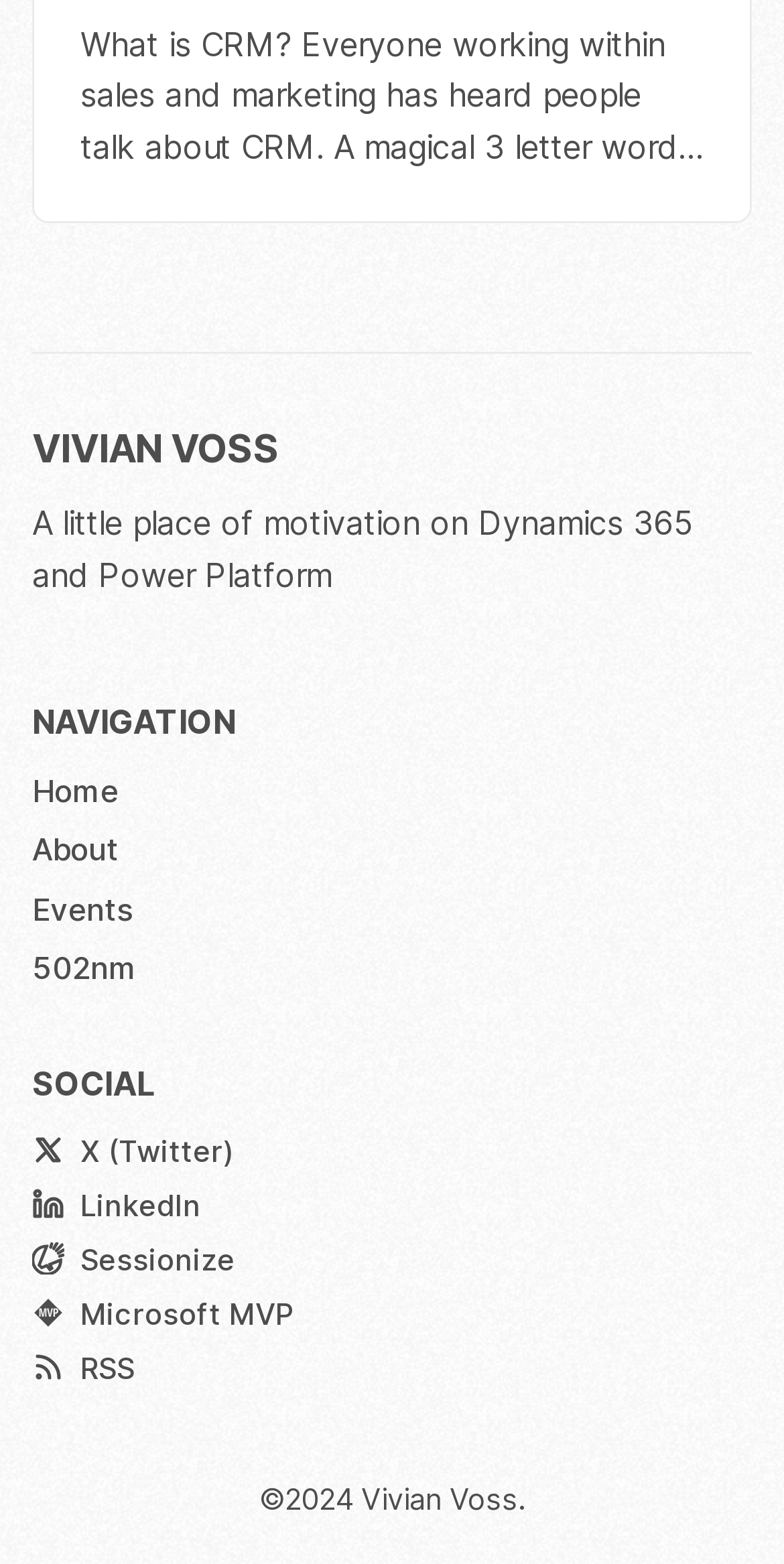Using the provided description Sessionize, find the bounding box coordinates for the UI element. Provide the coordinates in (top-left x, top-left y, bottom-right x, bottom-right y) format, ensuring all values are between 0 and 1.

[0.041, 0.79, 0.3, 0.82]